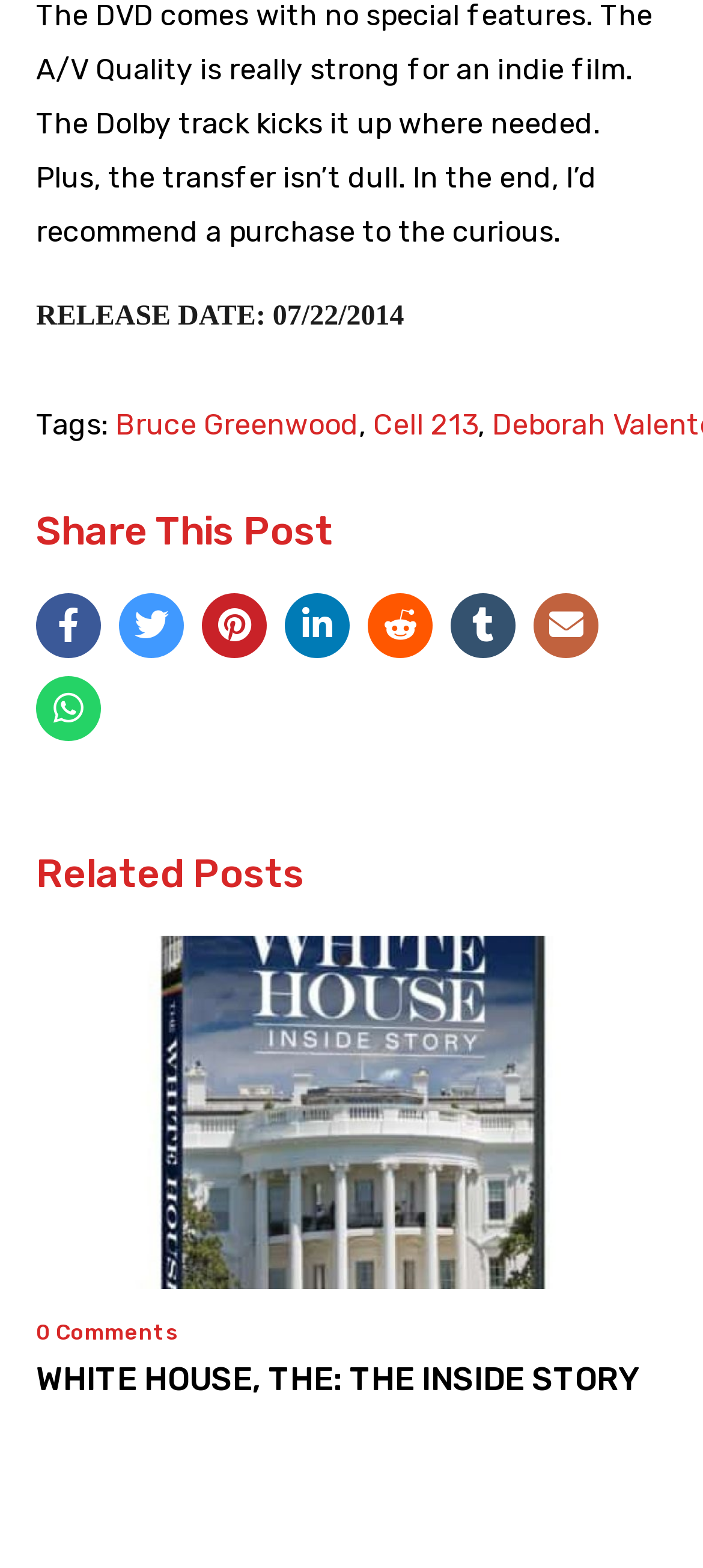Refer to the image and provide a thorough answer to this question:
How many comments are there on this post?

The number of comments can be found in the link element '0 Comments' located at the bottom of the webpage.